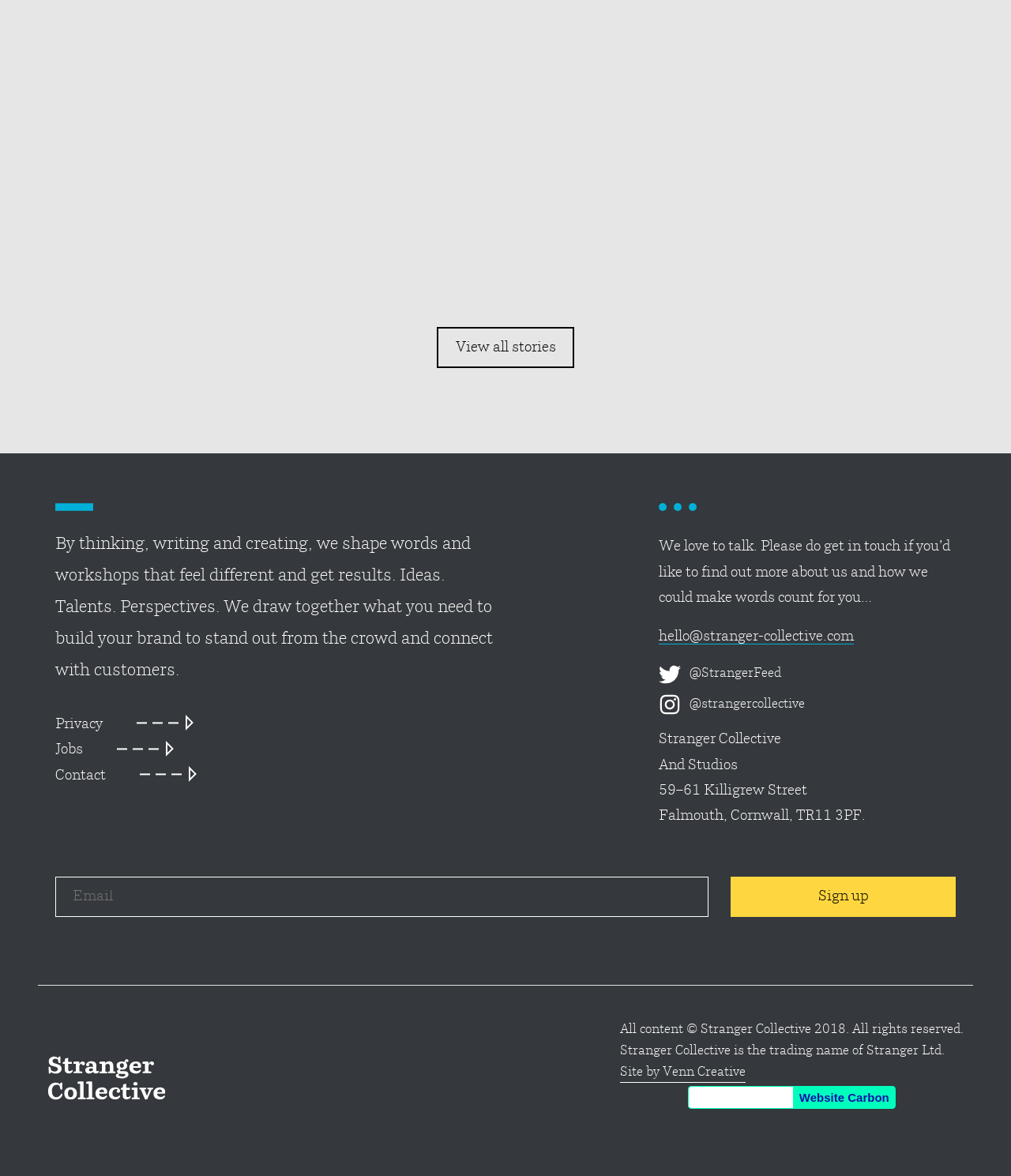Locate the bounding box coordinates of the element you need to click to accomplish the task described by this instruction: "Click on 'Privacy'".

[0.054, 0.606, 0.191, 0.628]